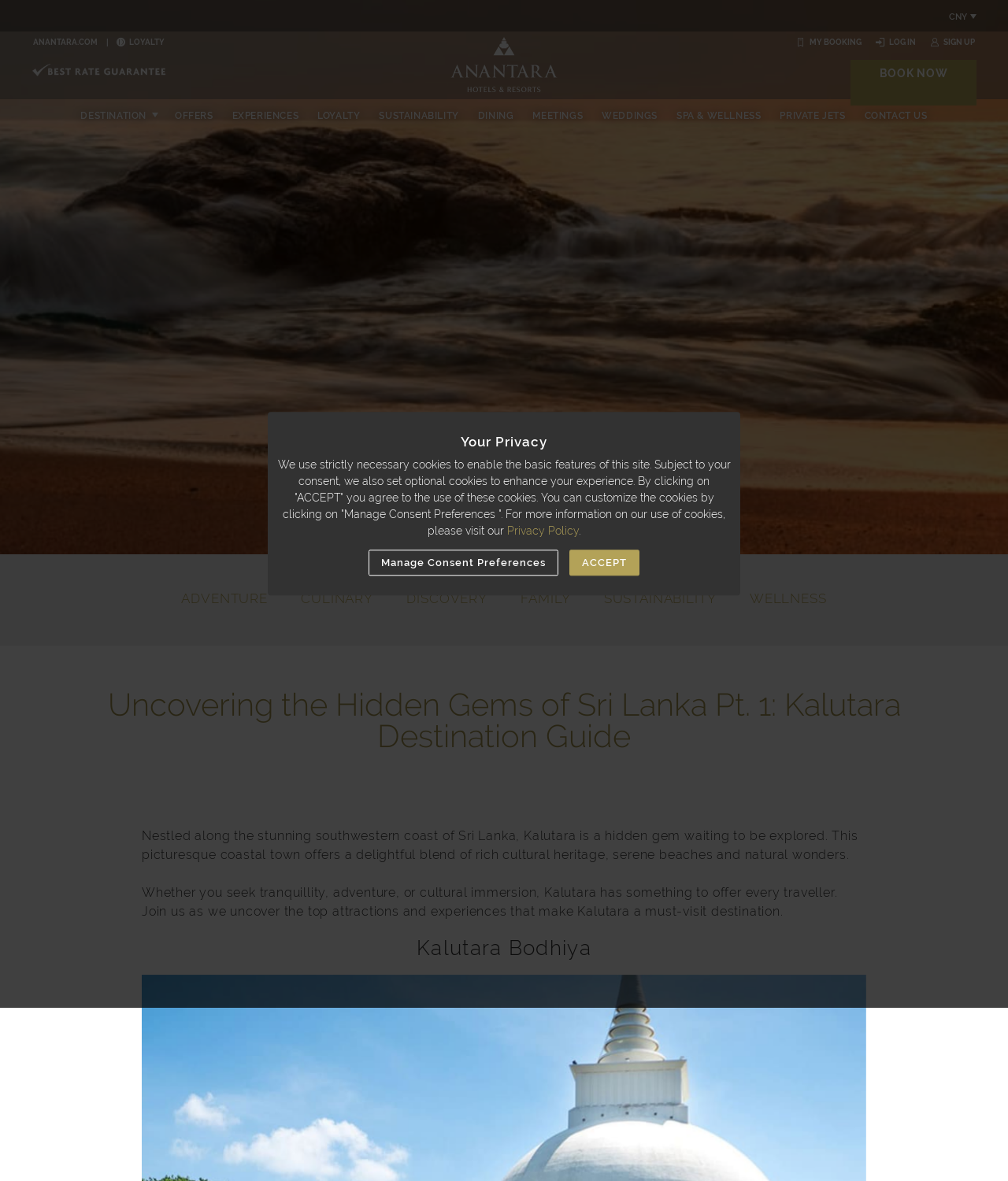Please provide a brief answer to the following inquiry using a single word or phrase:
What is the theme of the webpage?

Travel